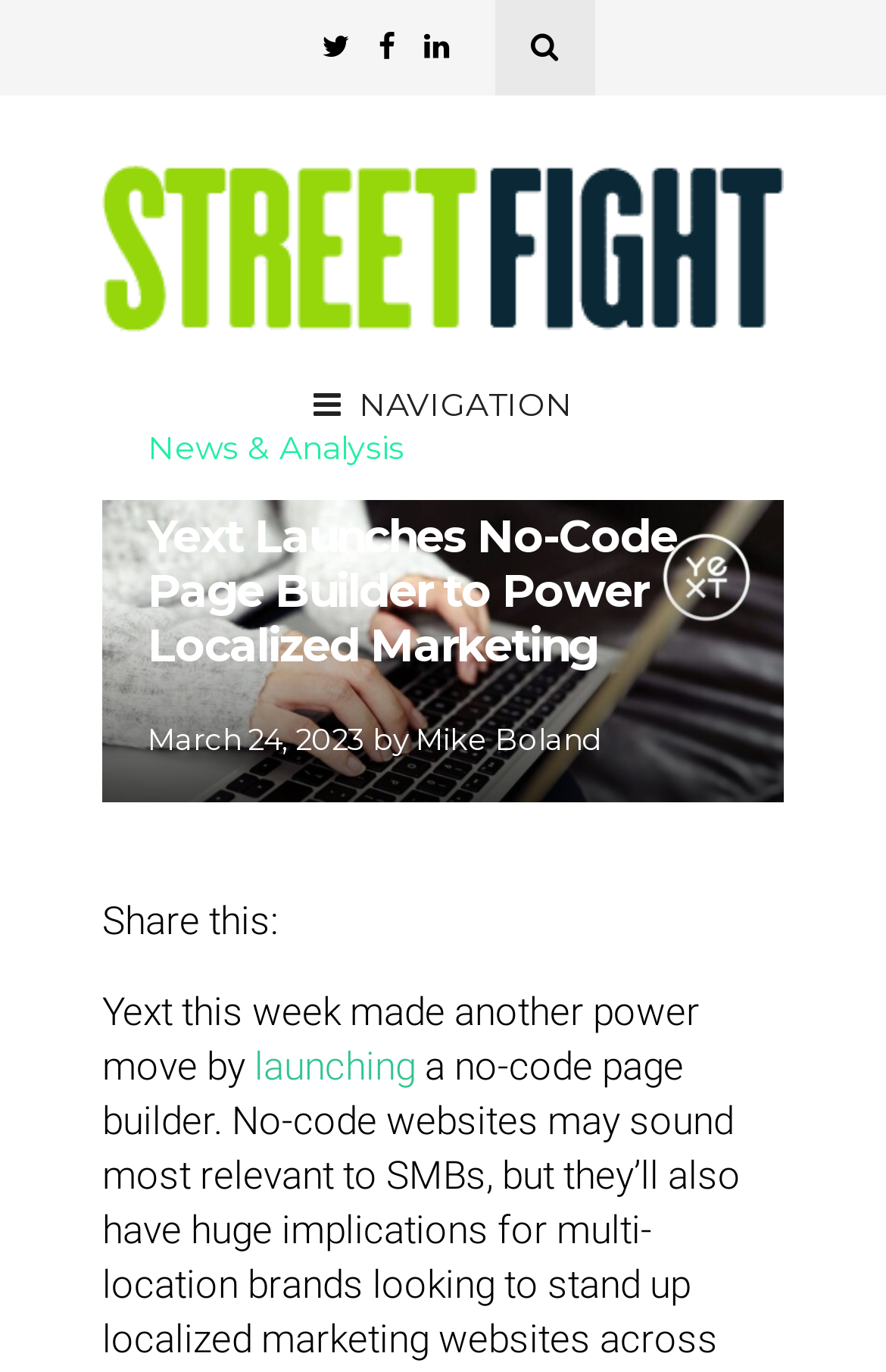What is the topic of the article?
Give a comprehensive and detailed explanation for the question.

The topic of the article is 'Yext No-Code Page Builder' which is indicated by the heading element 'Yext Launches No-Code Page Builder to Power Localized Marketing' located at the top of the webpage with a bounding box of [0.167, 0.371, 0.833, 0.49].